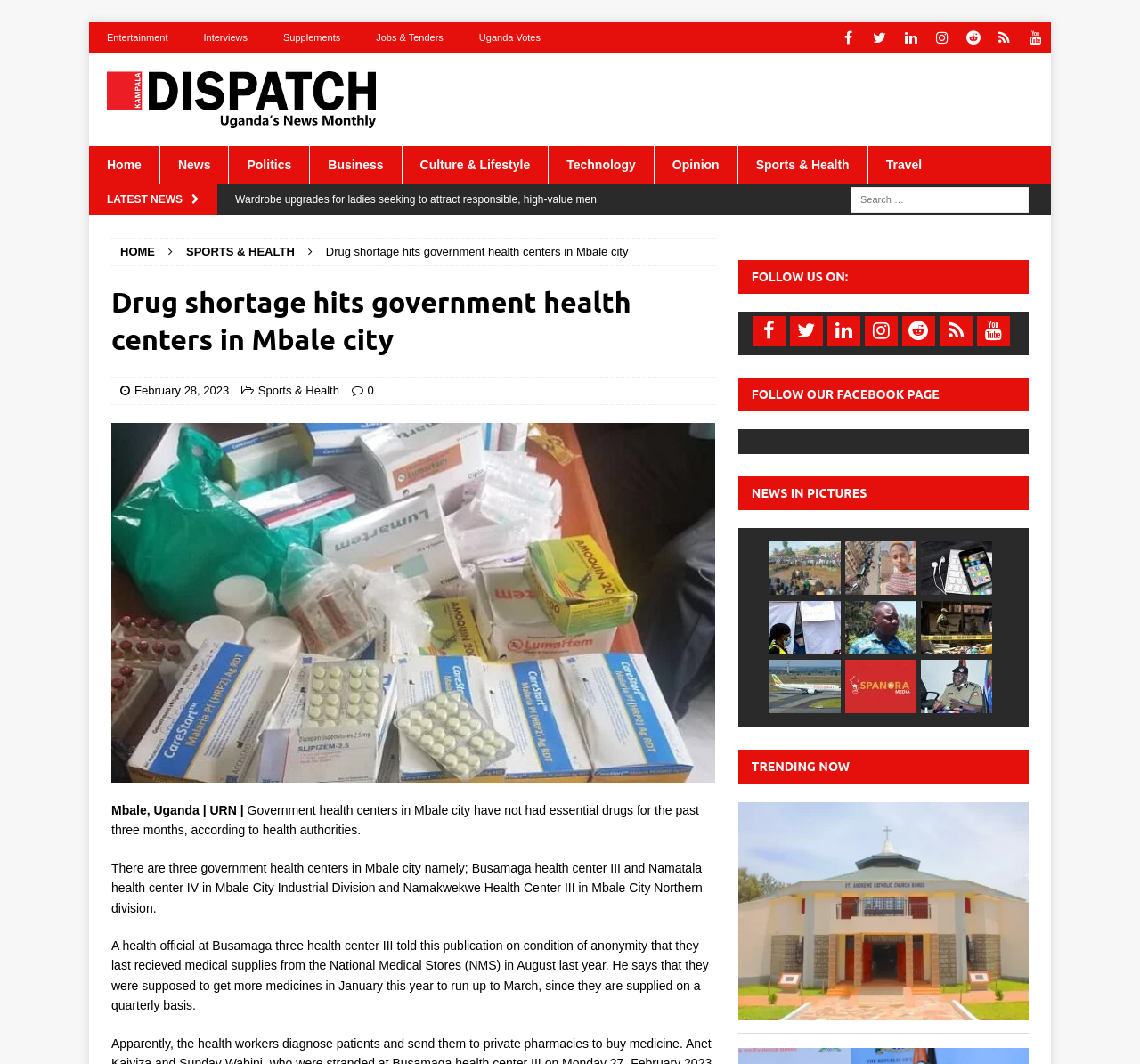Please answer the following question using a single word or phrase: 
What is the name of the social media platform with the icon ''?

Facebook